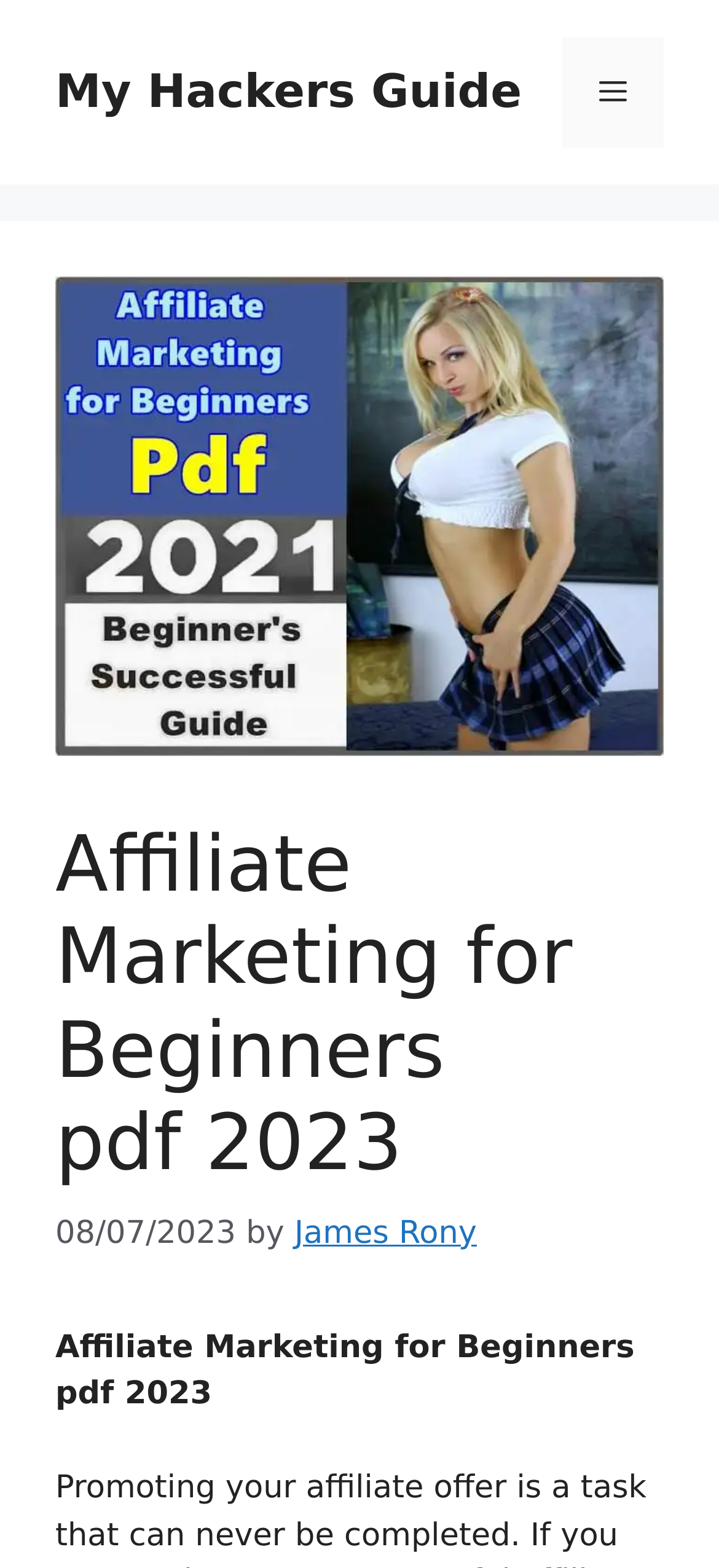What is the name of the website?
Can you provide a detailed and comprehensive answer to the question?

I determined the name of the website by looking at the banner element at the top of the webpage, which contains the text 'My Hackers Guide'.